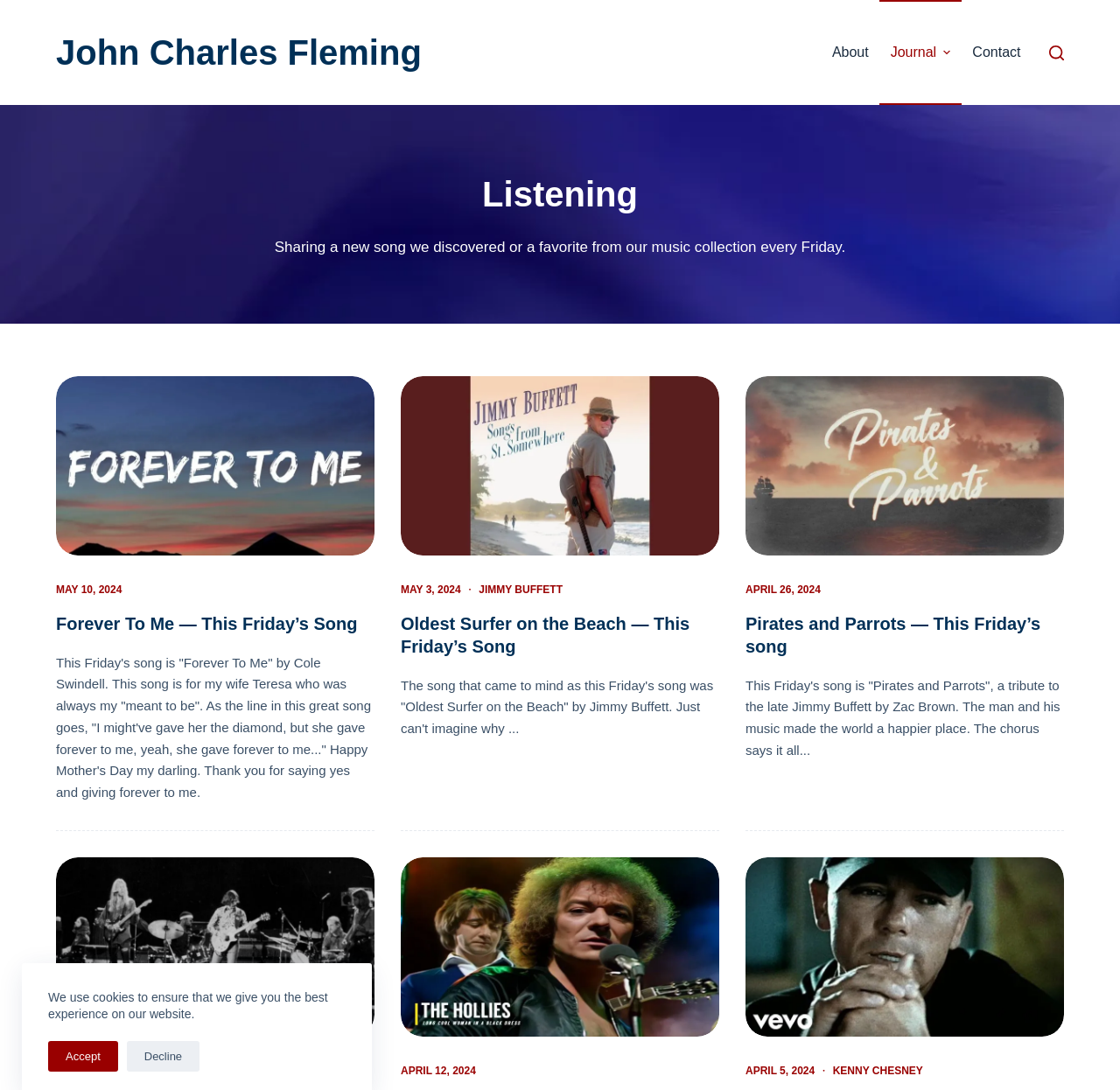Look at the image and answer the question in detail:
What is the title of the first song?

I looked at the first article on the webpage and found the title of the song to be 'Forever To Me'.